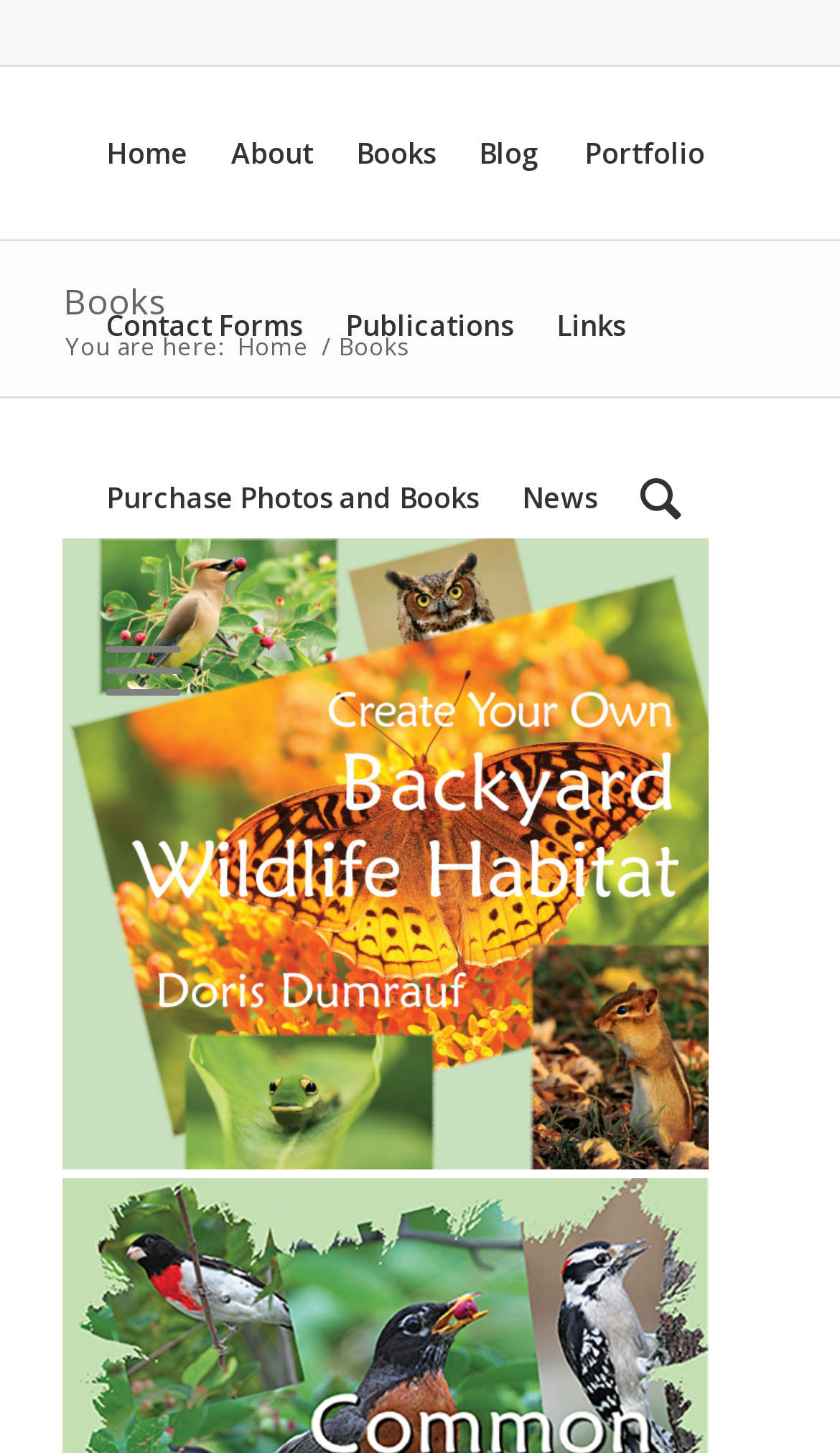Determine the bounding box coordinates for the region that must be clicked to execute the following instruction: "contact the author".

[0.075, 0.165, 0.36, 0.283]